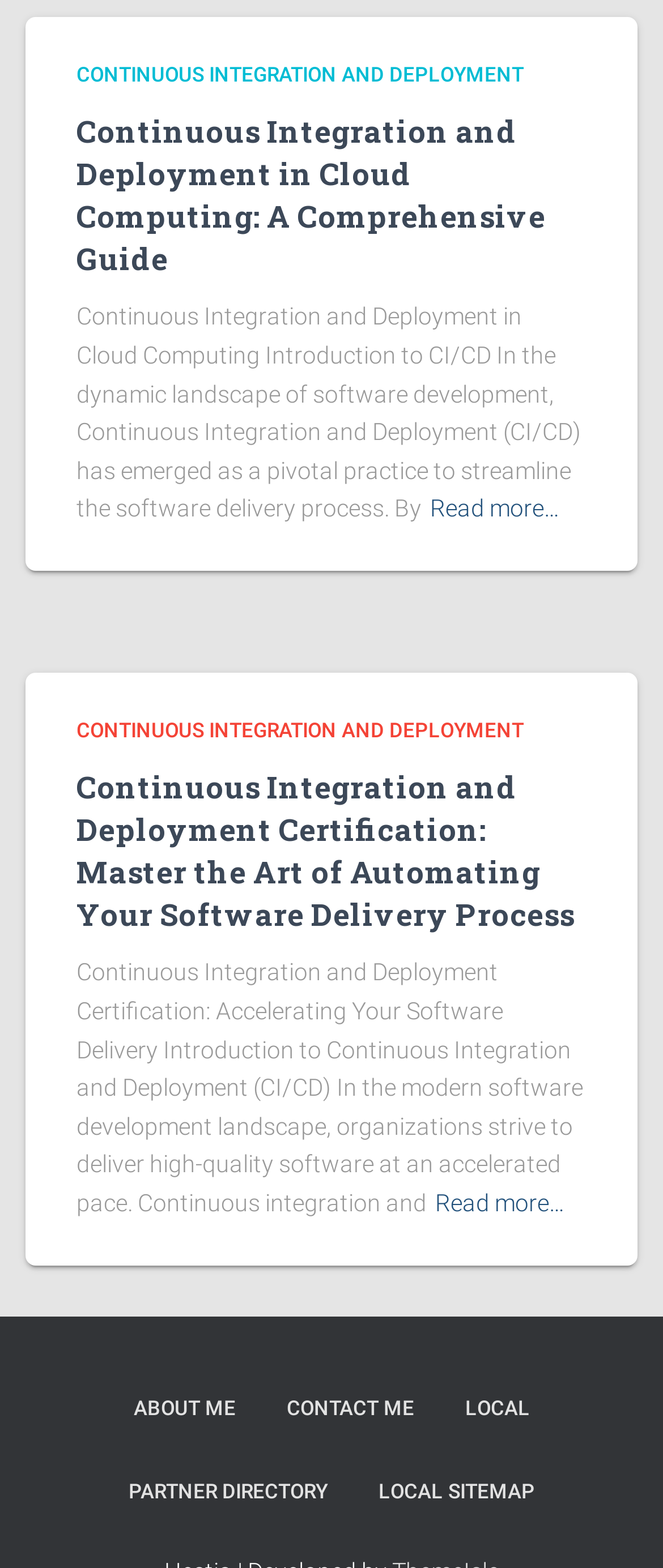Using the description "Partner Directory", predict the bounding box of the relevant HTML element.

[0.155, 0.925, 0.532, 0.979]